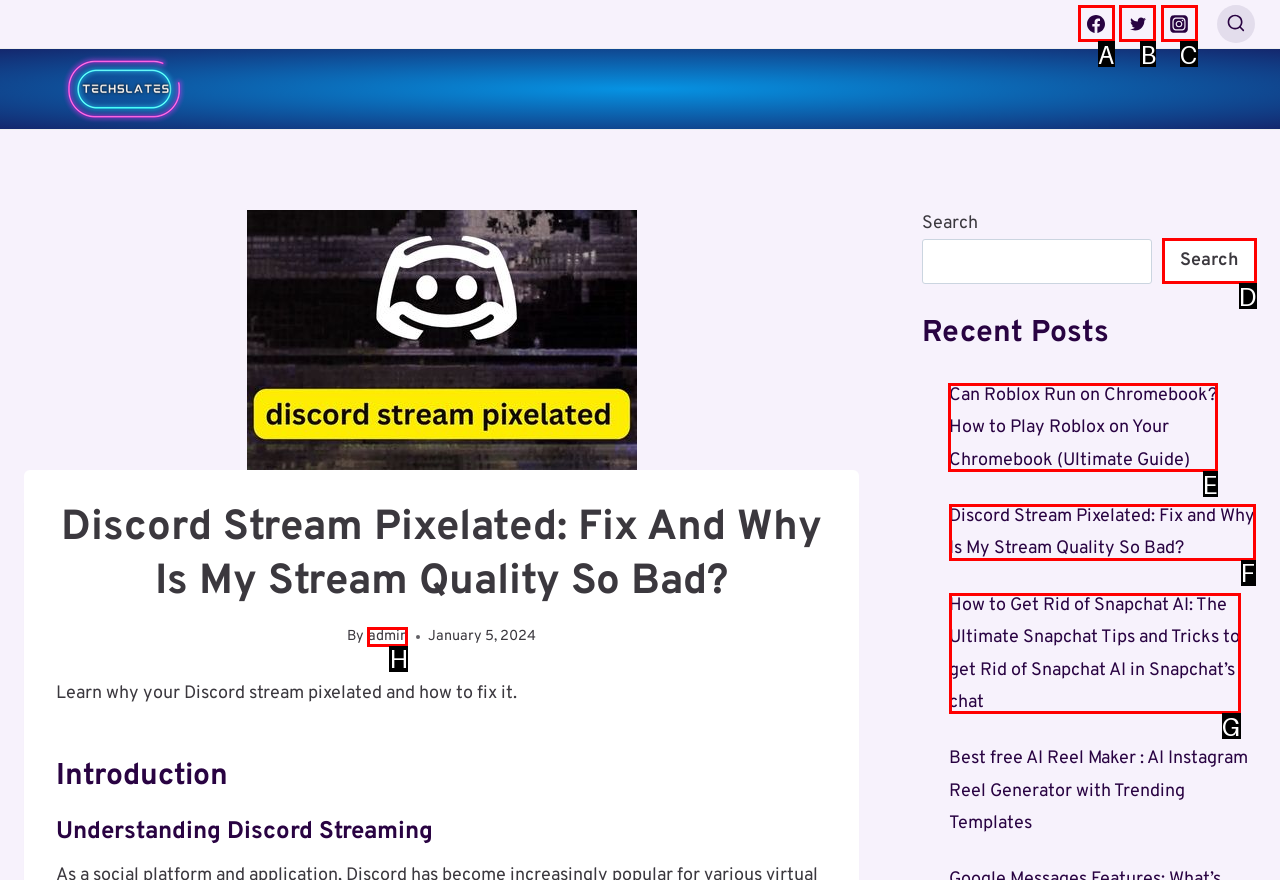Tell me which letter corresponds to the UI element that should be clicked to fulfill this instruction: Read the article about Roblox on Chromebook
Answer using the letter of the chosen option directly.

E